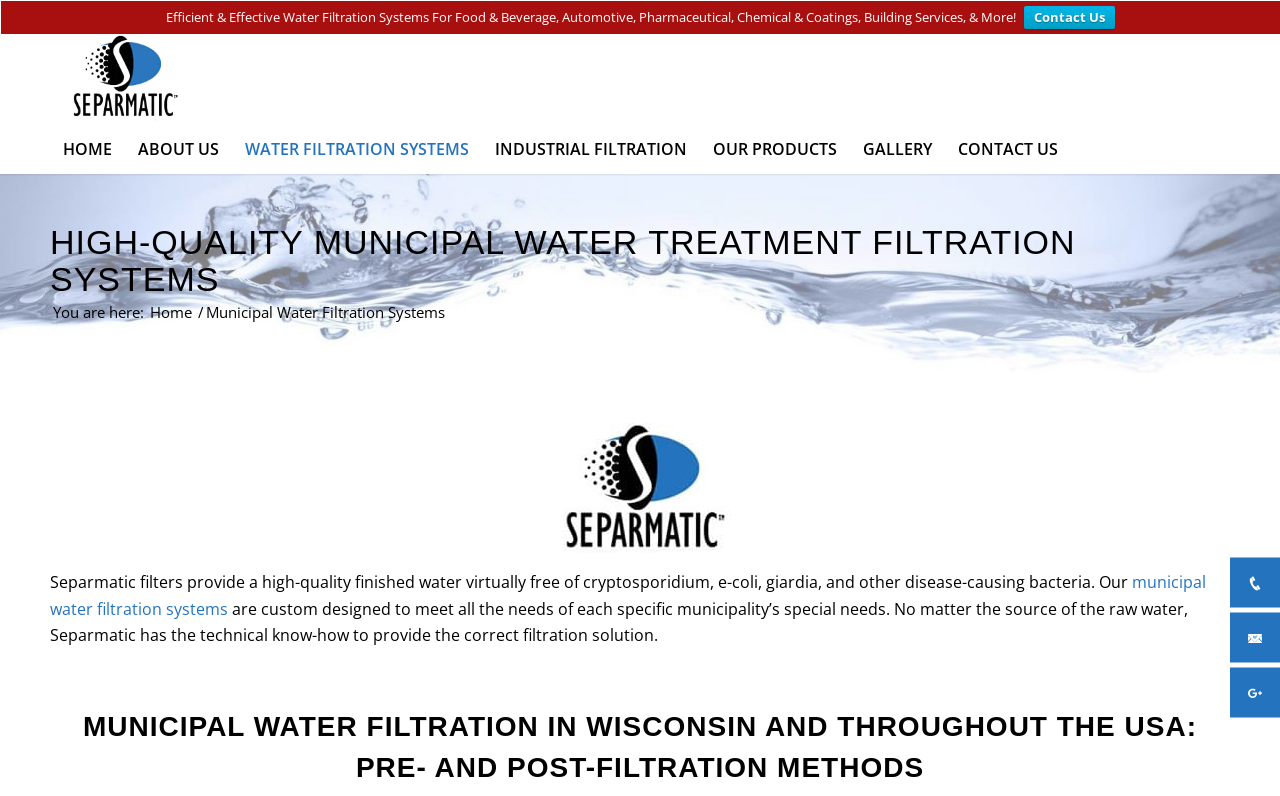What is the company name mentioned on this webpage?
Observe the image and answer the question with a one-word or short phrase response.

Separmatic